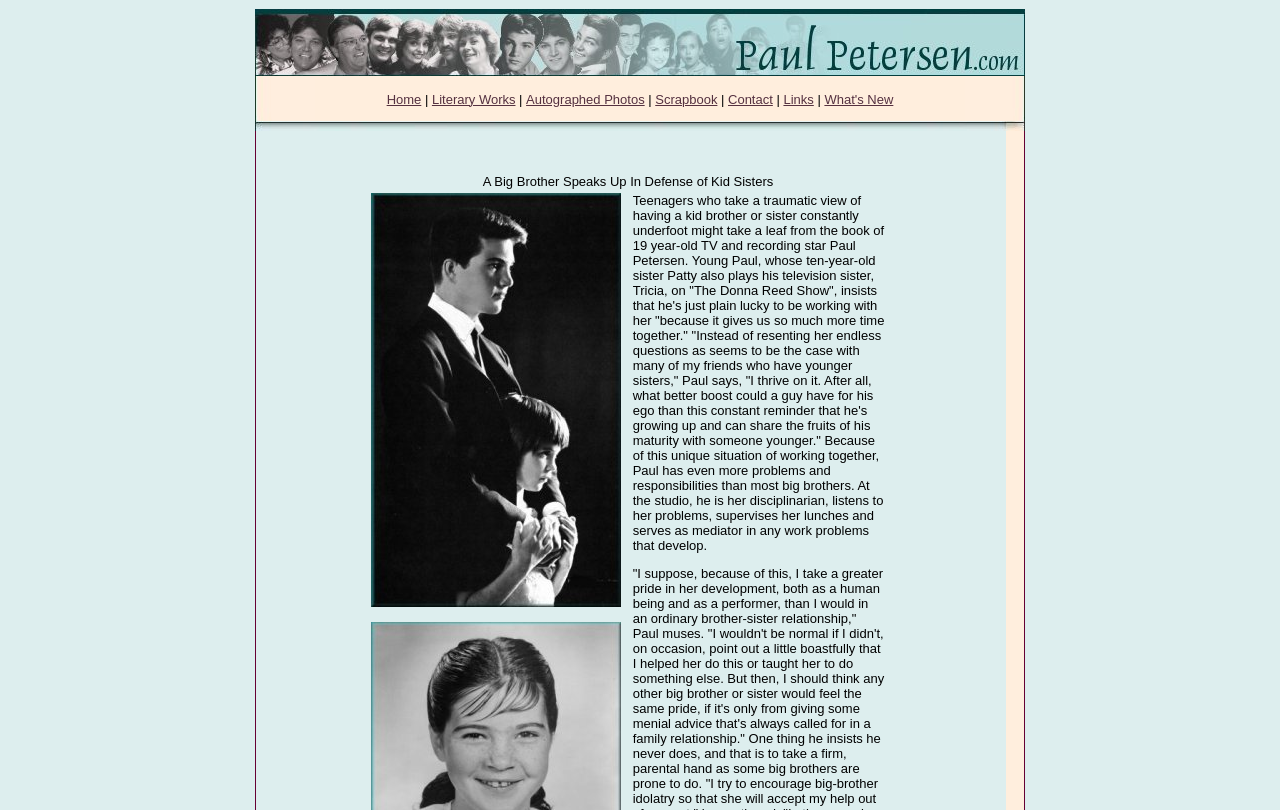Given the element description: "Scrapbook", predict the bounding box coordinates of the UI element it refers to, using four float numbers between 0 and 1, i.e., [left, top, right, bottom].

[0.512, 0.113, 0.56, 0.131]